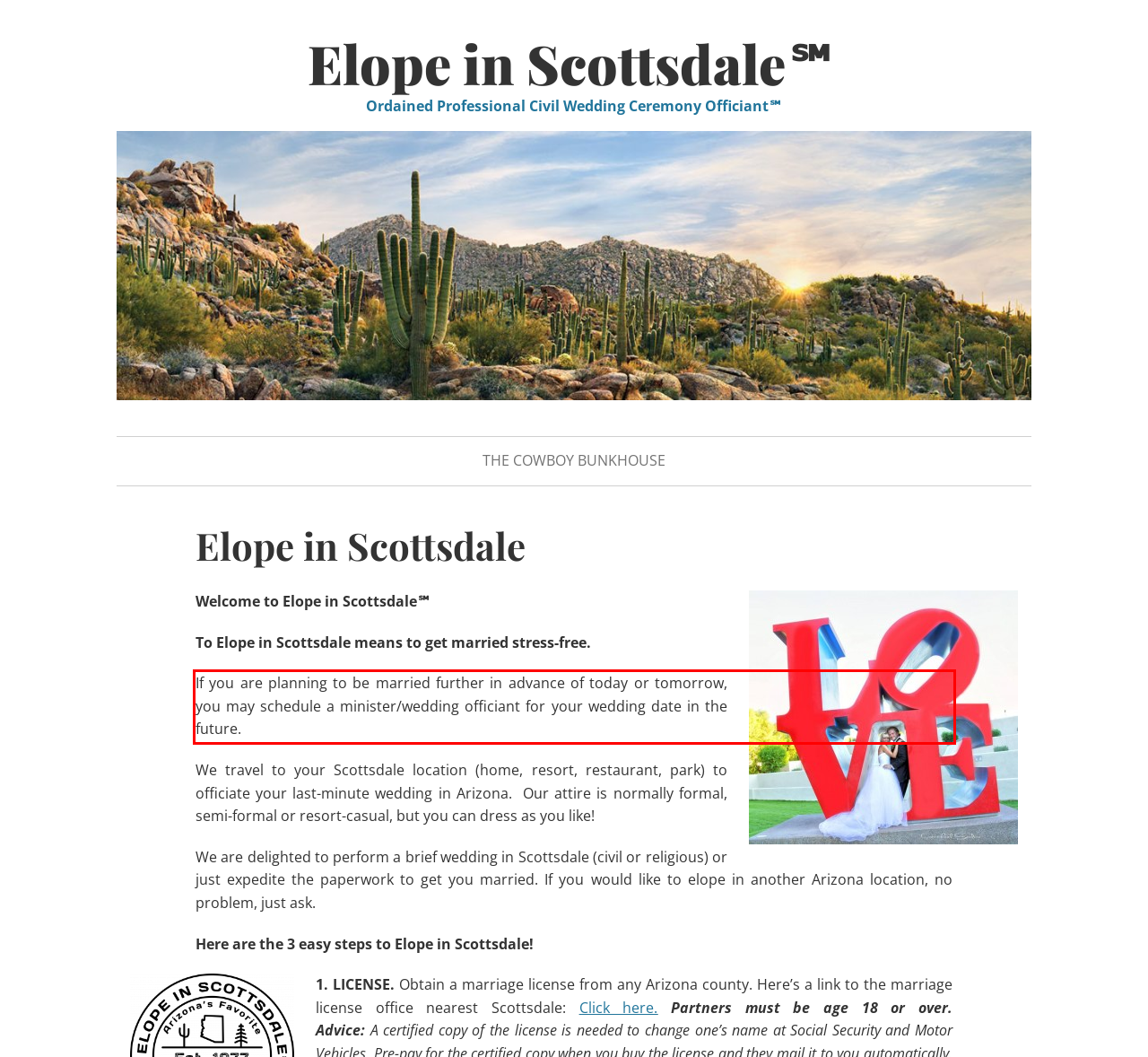Given a webpage screenshot with a red bounding box, perform OCR to read and deliver the text enclosed by the red bounding box.

If you are planning to be married further in advance of today or tomorrow, you may schedule a minister/wedding officiant for your wedding date in the future.